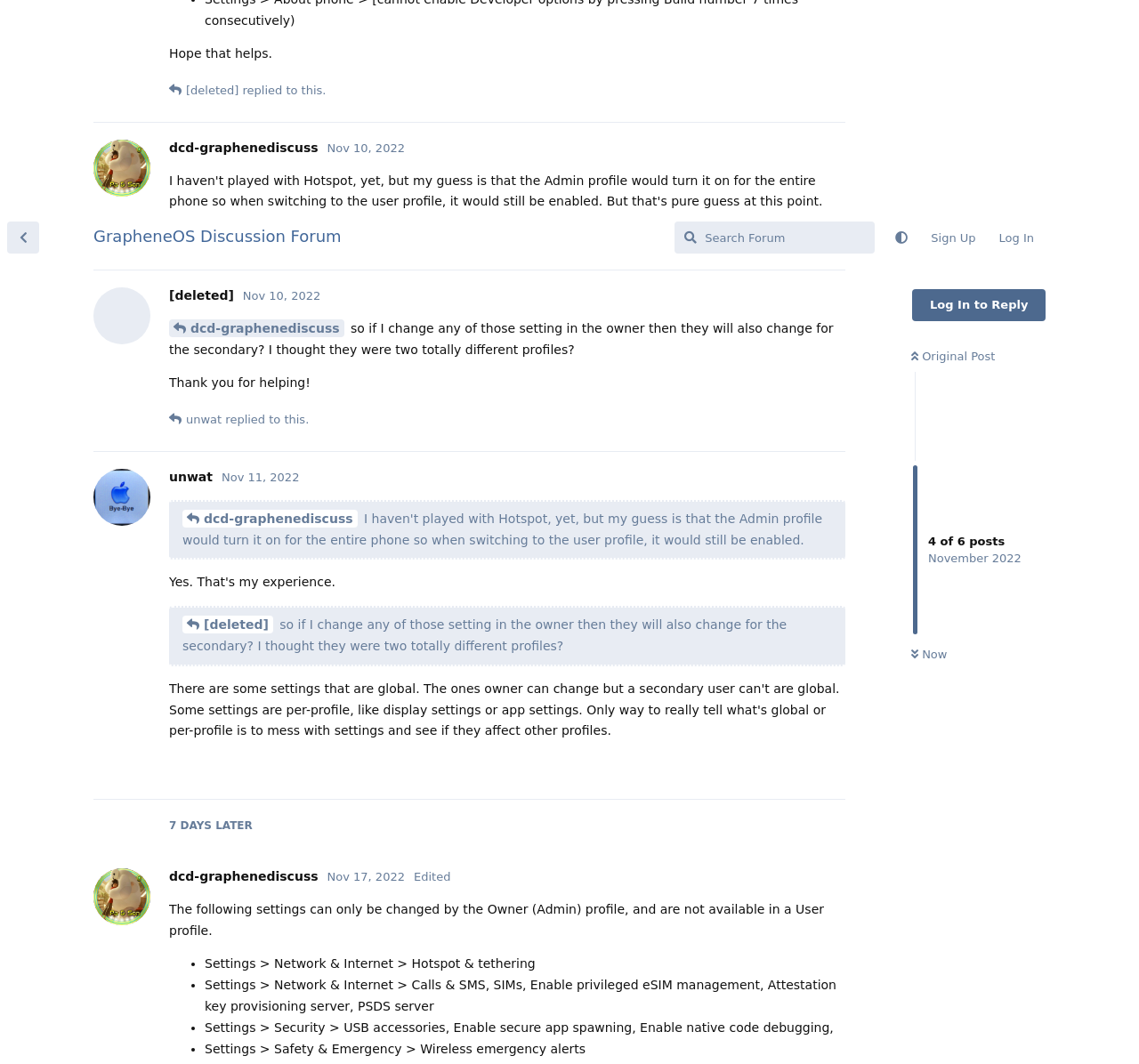Provide the bounding box coordinates in the format (top-left x, top-left y, bottom-right x, bottom-right y). All values are floating point numbers between 0 and 1. Determine the bounding box coordinate of the UI element described as: Reply

[0.694, 0.347, 0.742, 0.377]